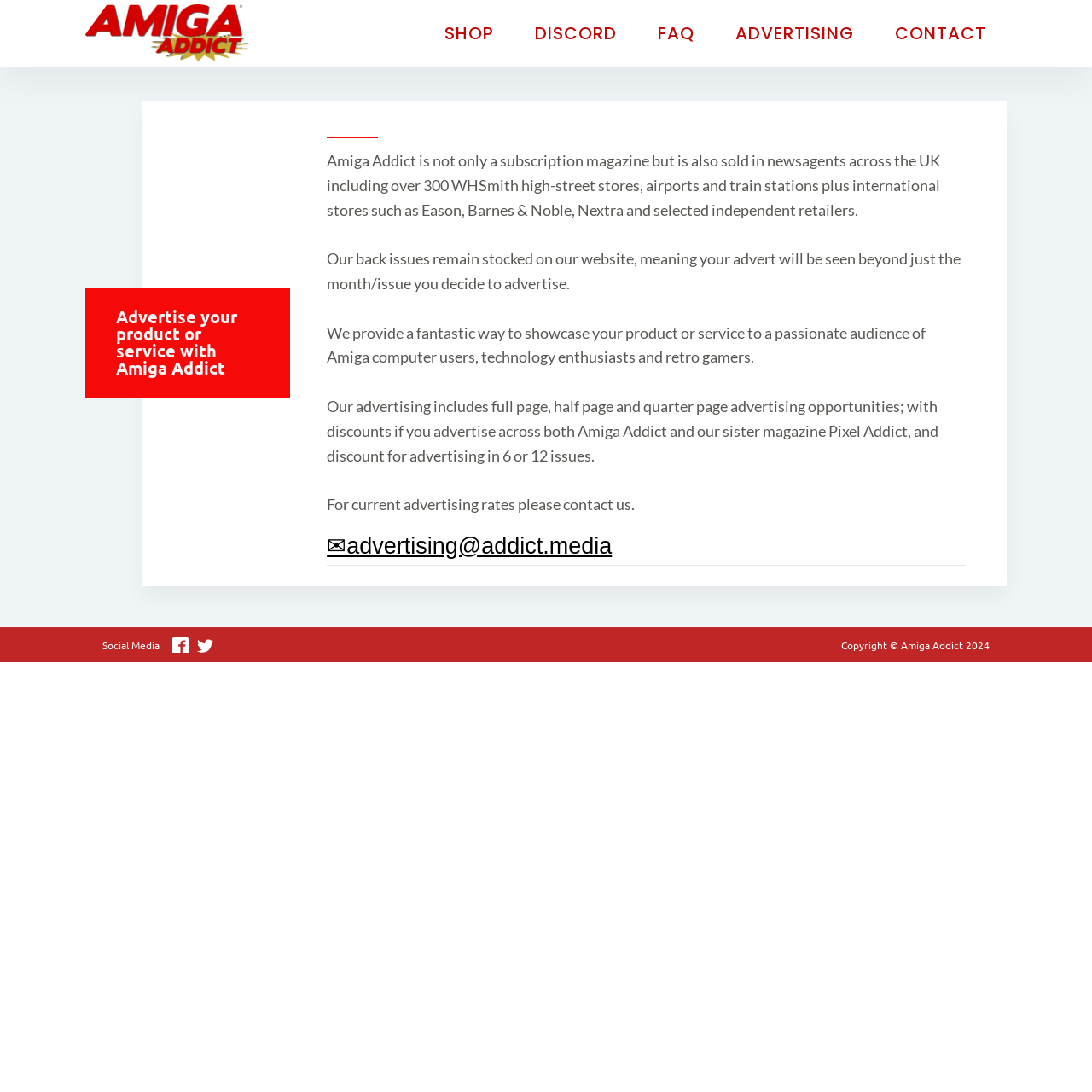Using a single word or phrase, answer the following question: 
How many social media links are present on this webpage?

2